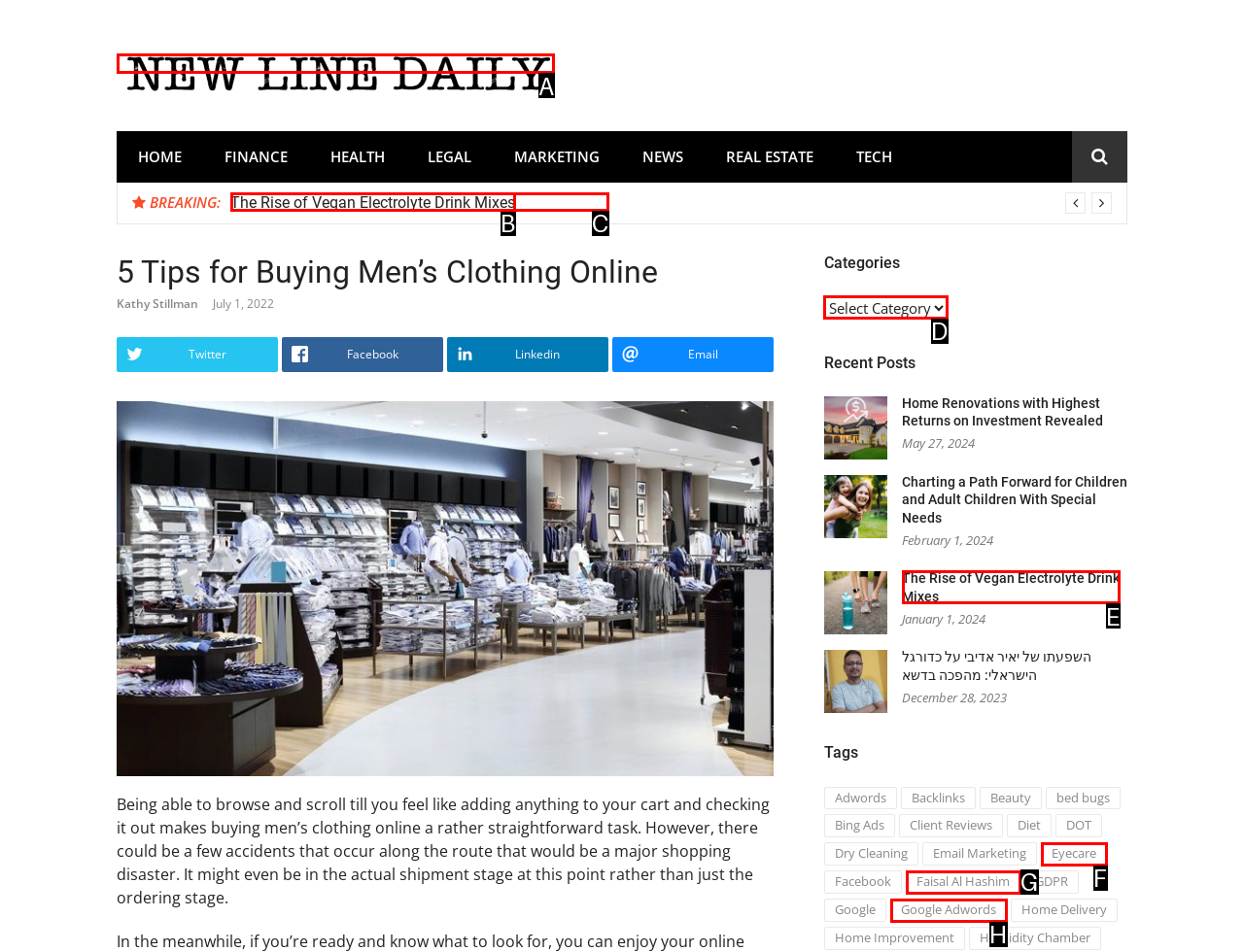Decide which UI element to click to accomplish the task: Select the 'CATEGORIES' combobox
Respond with the corresponding option letter.

D